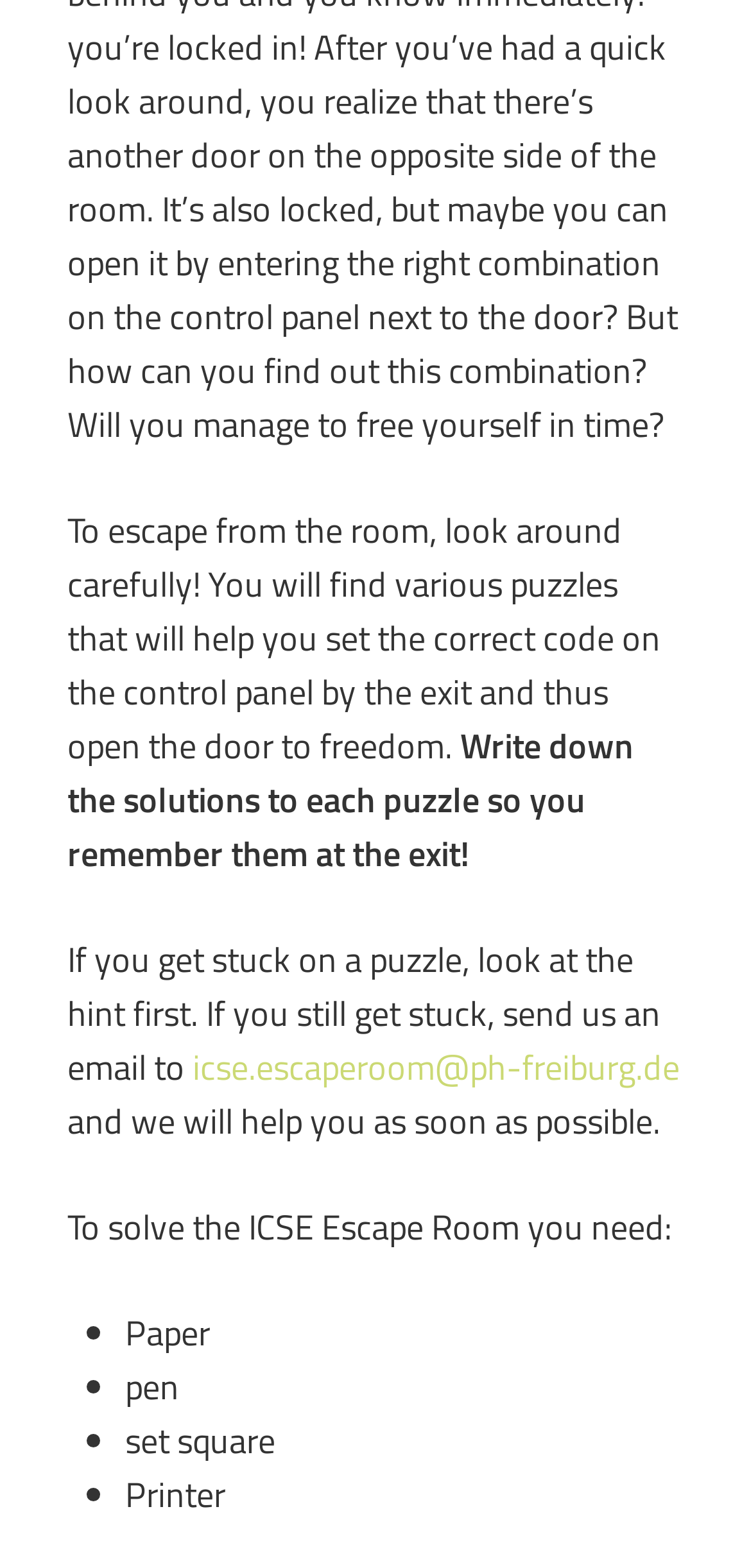Specify the bounding box coordinates for the region that must be clicked to perform the given instruction: "Click the 'Save' button".

[0.128, 0.004, 0.872, 0.06]